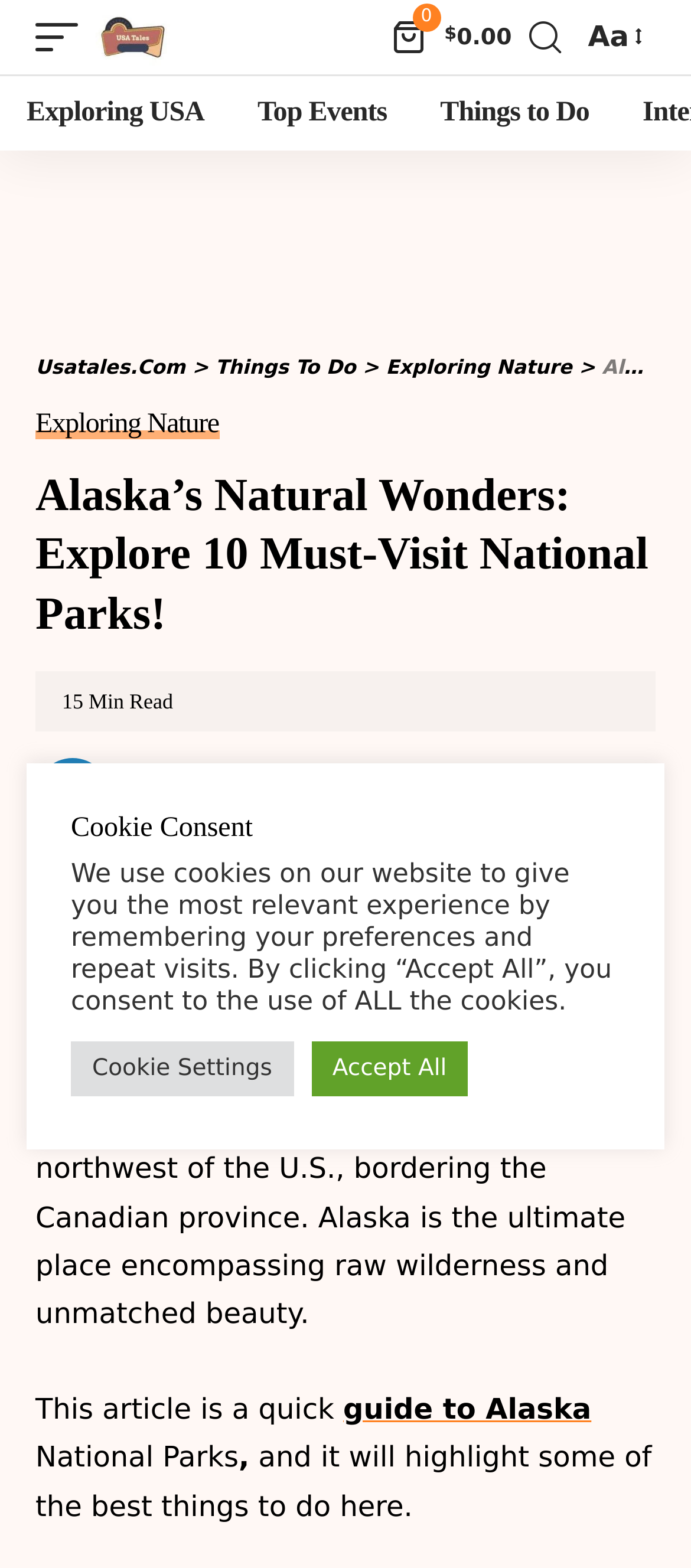When was this article last updated?
Give a detailed explanation using the information visible in the image.

The webpage shows that the article was last updated on 2023/10/18 at 2:49 PM, as indicated by the text 'Last updated: 2023/10/18 at 2:49 PM' near the top of the page.